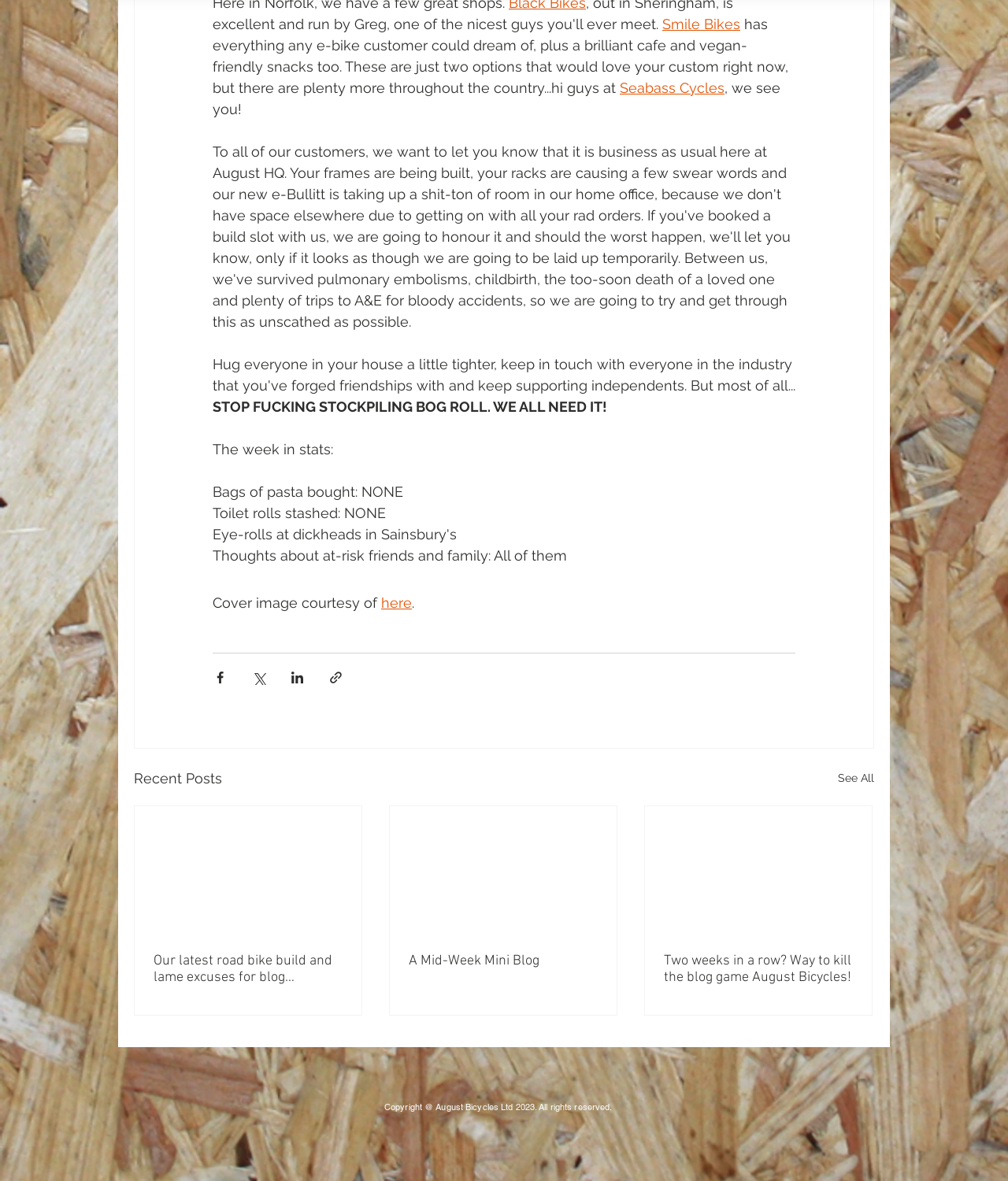Find the coordinates for the bounding box of the element with this description: "Smile Bikes".

[0.657, 0.014, 0.734, 0.028]